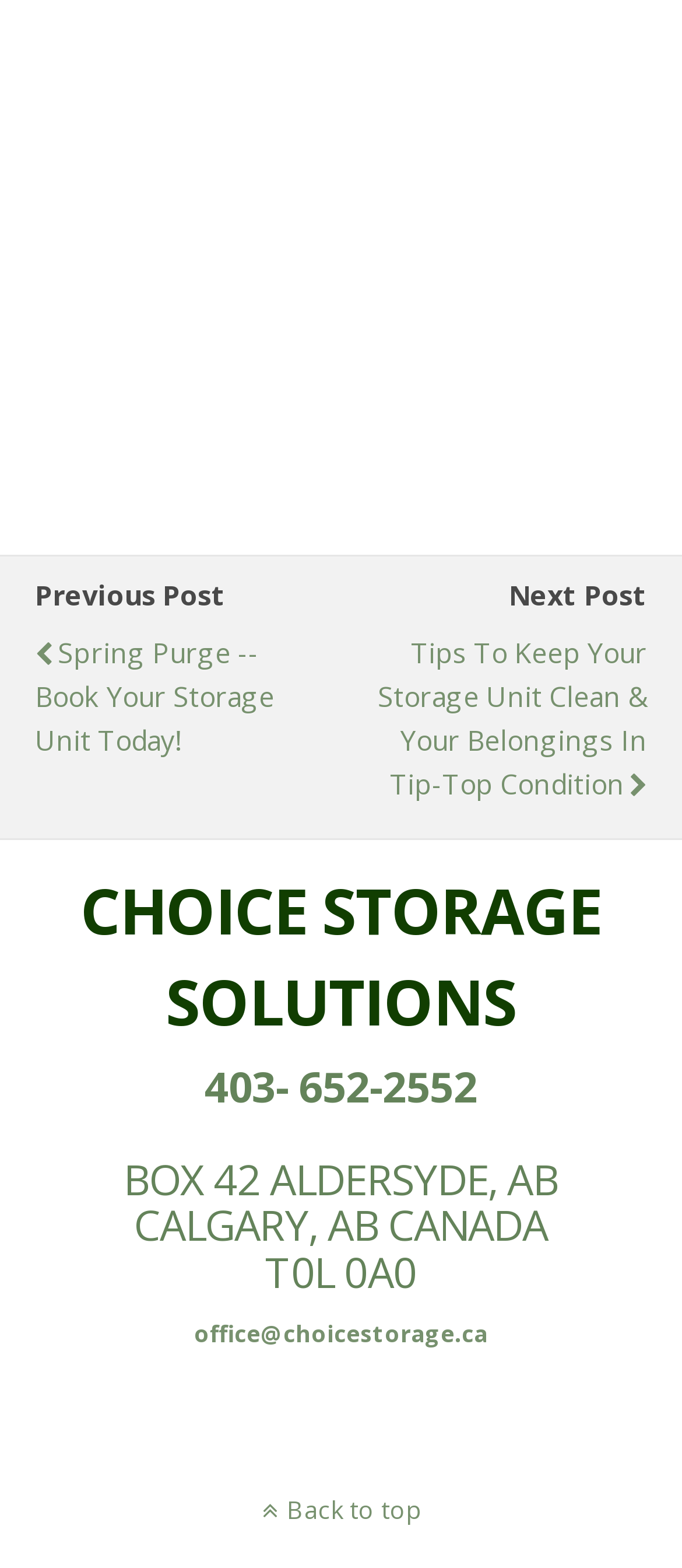Answer briefly with one word or phrase:
What is the location?

CALGARY, AB CANADA